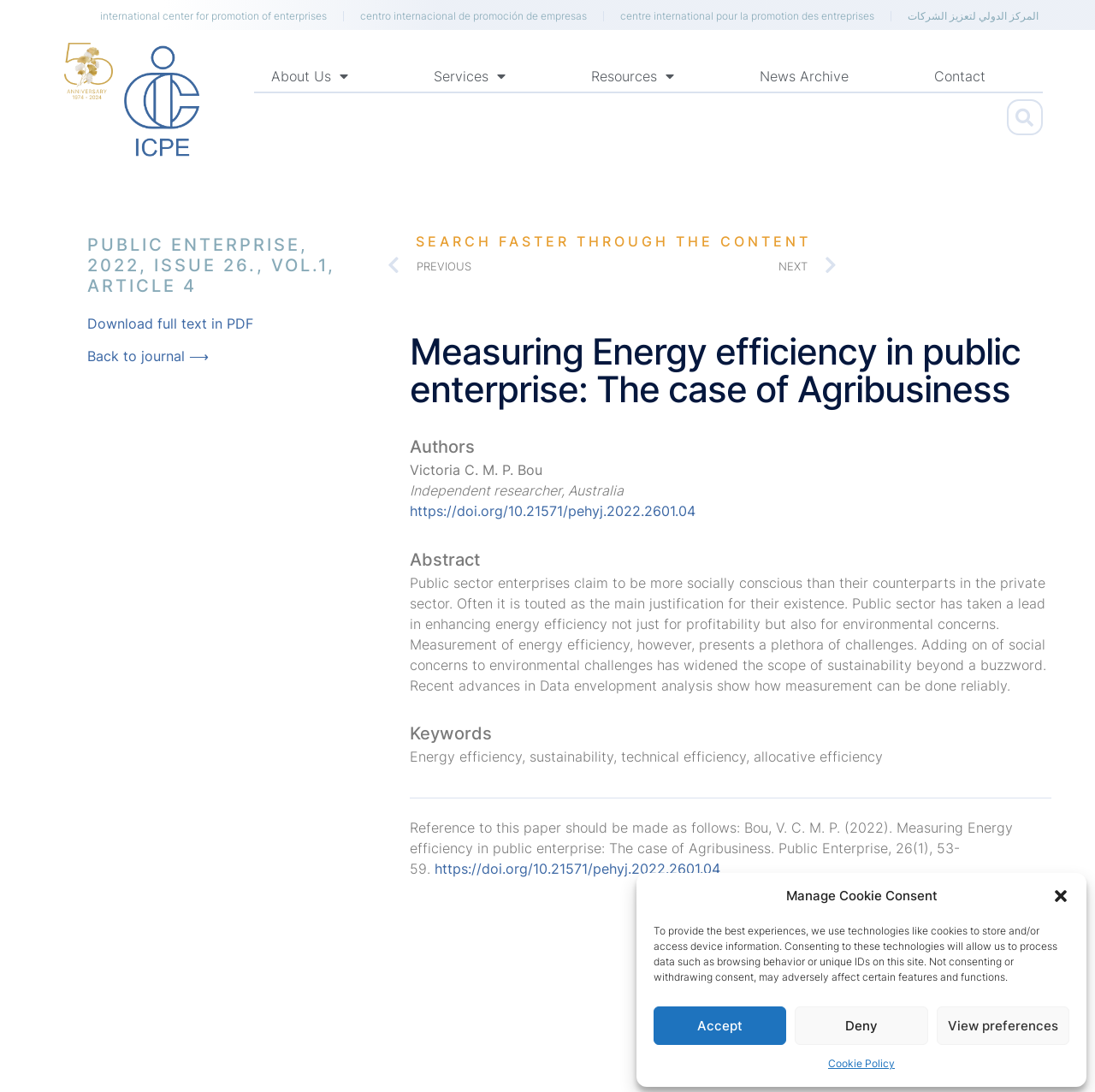Determine the bounding box for the UI element as described: "Back to journal ⟶". The coordinates should be represented as four float numbers between 0 and 1, formatted as [left, top, right, bottom].

[0.08, 0.318, 0.191, 0.334]